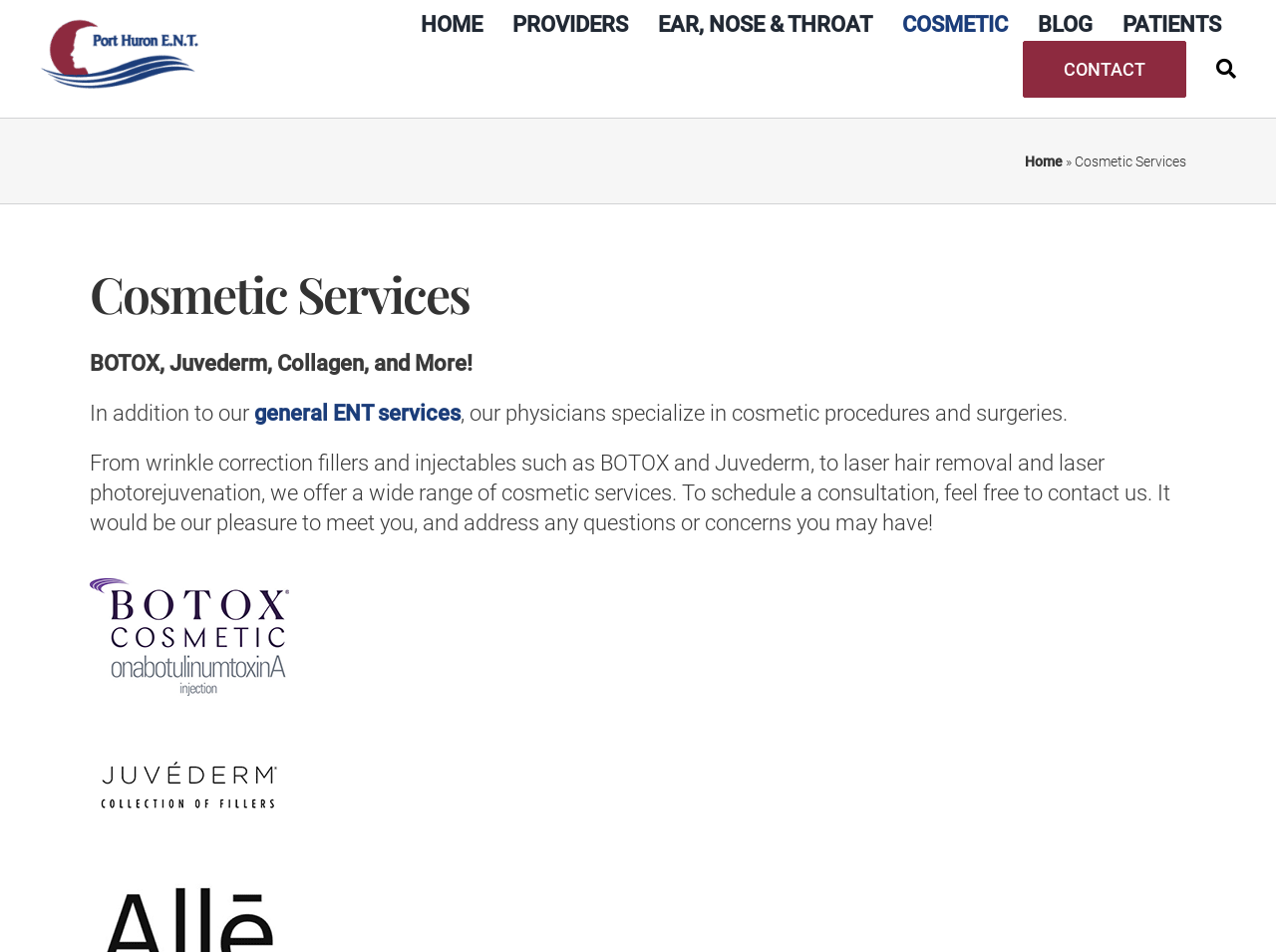Provide the bounding box coordinates for the area that should be clicked to complete the instruction: "Click the port-huron-ent-logo link".

[0.031, 0.017, 0.156, 0.043]